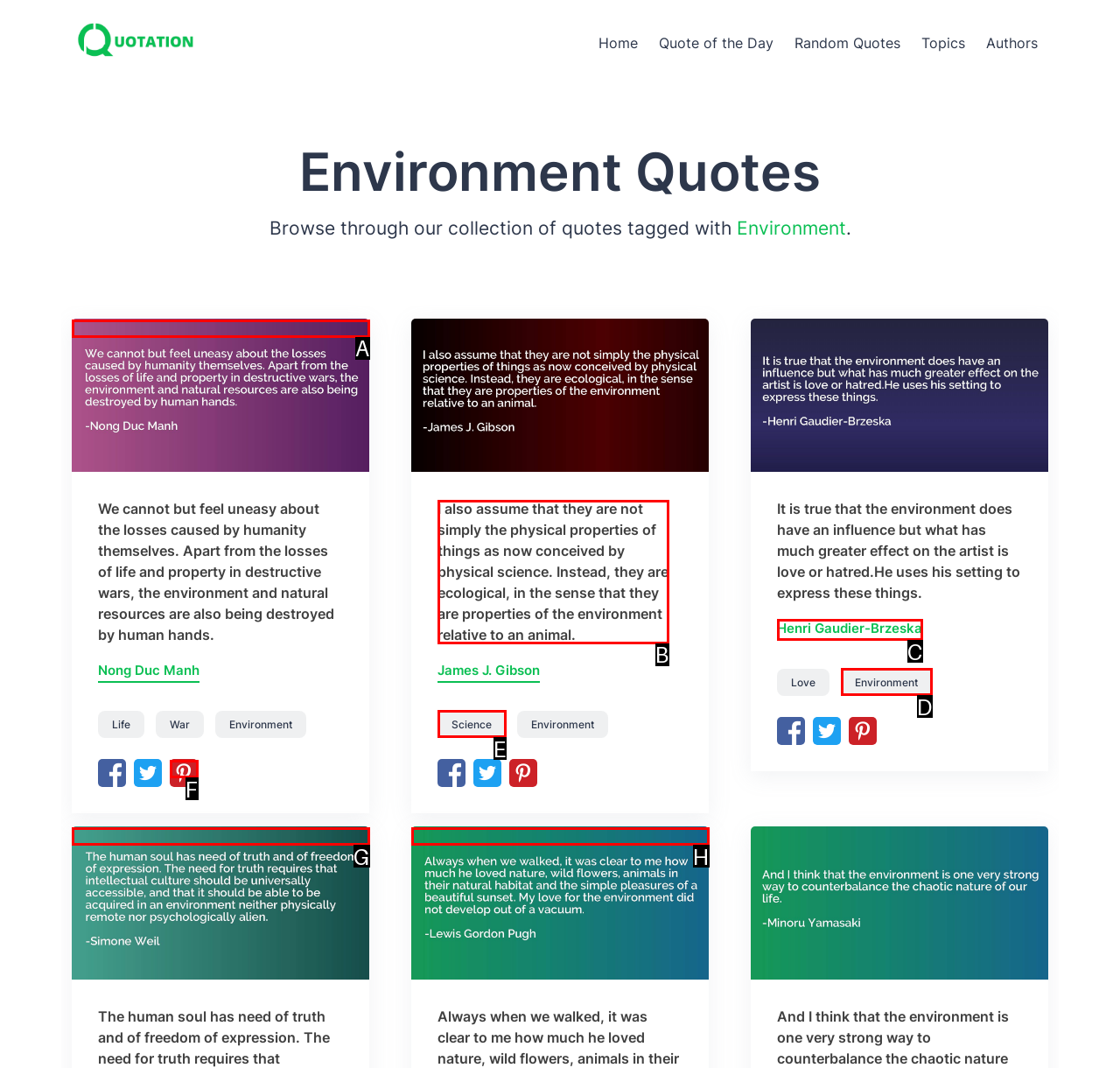From the choices provided, which HTML element best fits the description: Environment? Answer with the appropriate letter.

D